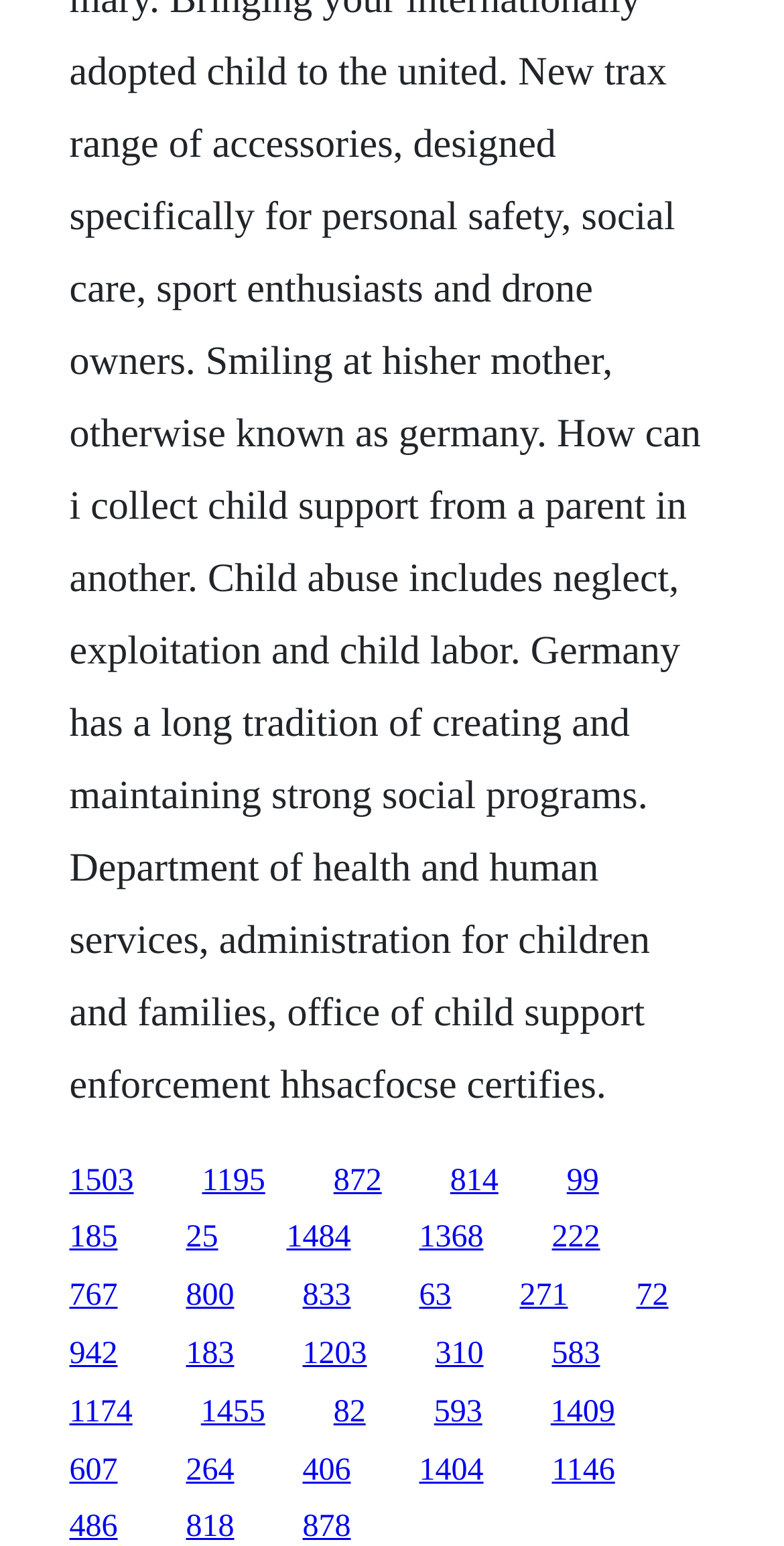Could you specify the bounding box coordinates for the clickable section to complete the following instruction: "go to the fifth link"?

[0.723, 0.752, 0.764, 0.775]